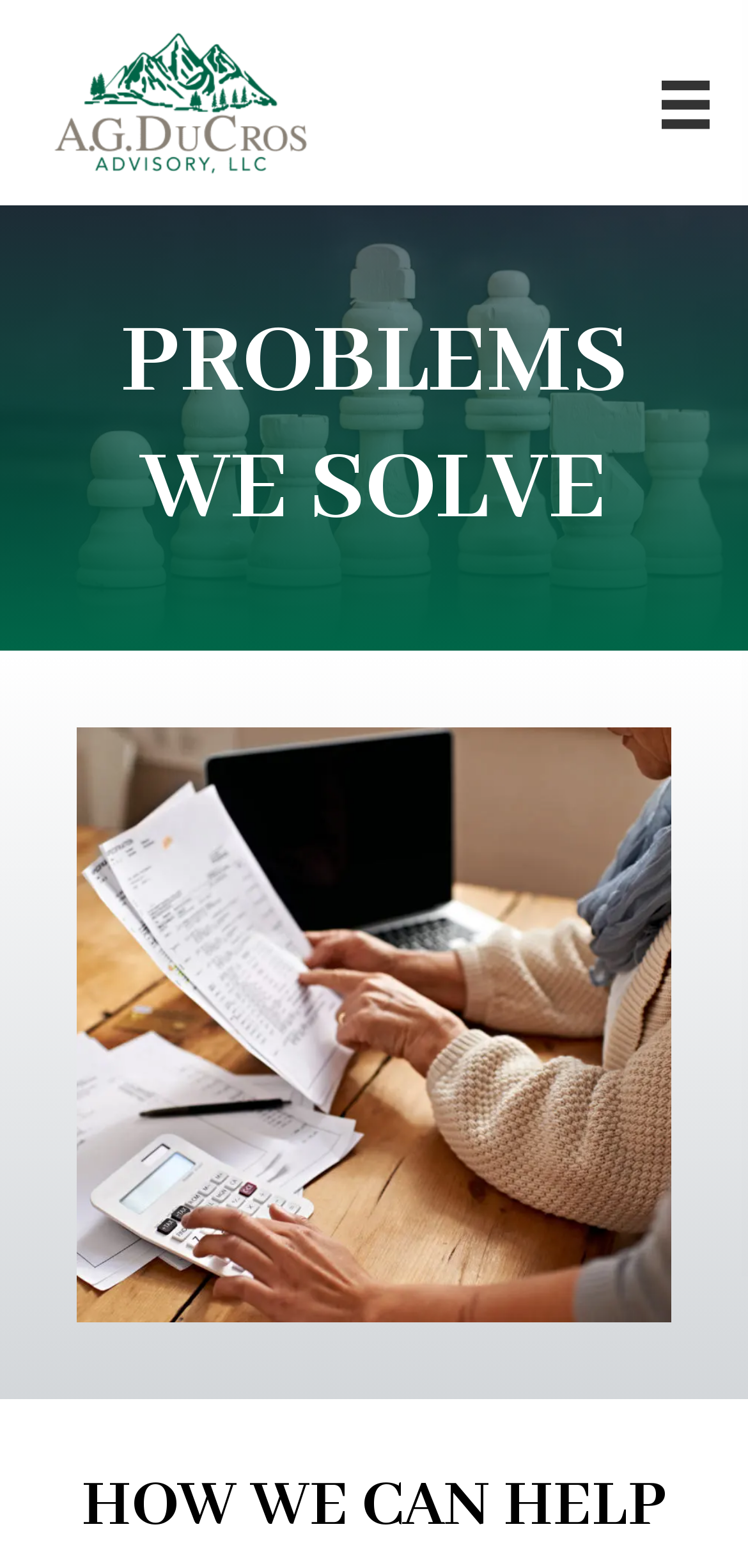What is the main theme of the webpage?
Refer to the image and answer the question using a single word or phrase.

Market Investment